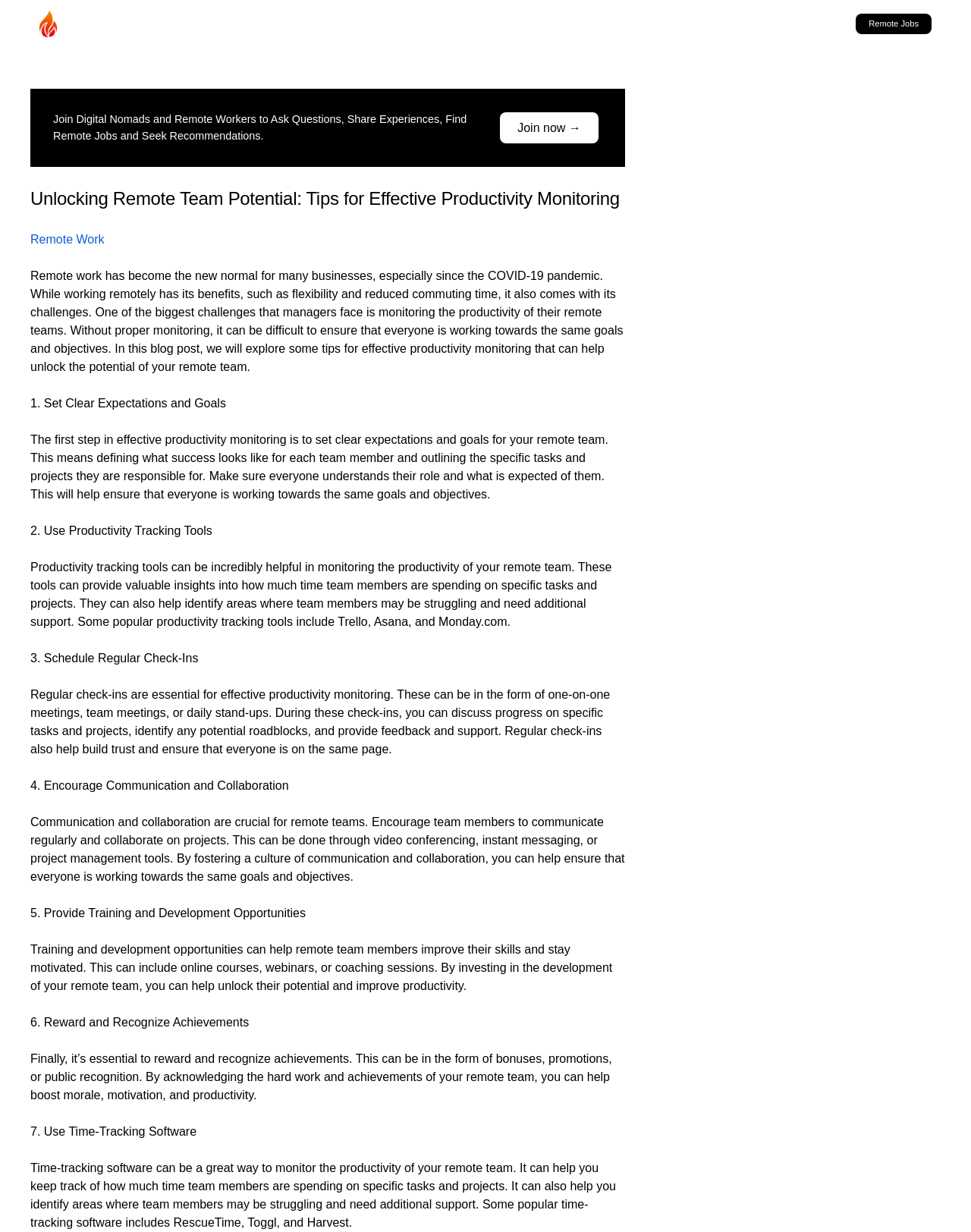Produce an extensive caption that describes everything on the webpage.

The webpage is about unlocking the potential of remote teams through effective productivity monitoring. At the top left, there is a logo and a link to "Jorcus". On the top right, there is a link to "Remote Jobs". Below the logo, there is a brief description of the webpage, which invites digital nomads and remote workers to join a community to ask questions, share experiences, and find remote jobs.

The main content of the webpage is divided into sections, each with a heading and a paragraph of text. The first section is the title of the webpage, "Unlocking Remote Team Potential: Tips for Effective Productivity Monitoring". Below this title, there is a link to "Remote Work".

The main article is divided into seven sections, each providing a tip for effective productivity monitoring. The sections are numbered from 1 to 7, and each section has a heading and a paragraph of text. The tips include setting clear expectations and goals, using productivity tracking tools, scheduling regular check-ins, encouraging communication and collaboration, providing training and development opportunities, rewarding and recognizing achievements, and using time-tracking software.

Throughout the article, there are no images, but there are several links to other pages, including "Join now →" and "Remote Work". The layout of the webpage is clean and easy to read, with clear headings and concise text.